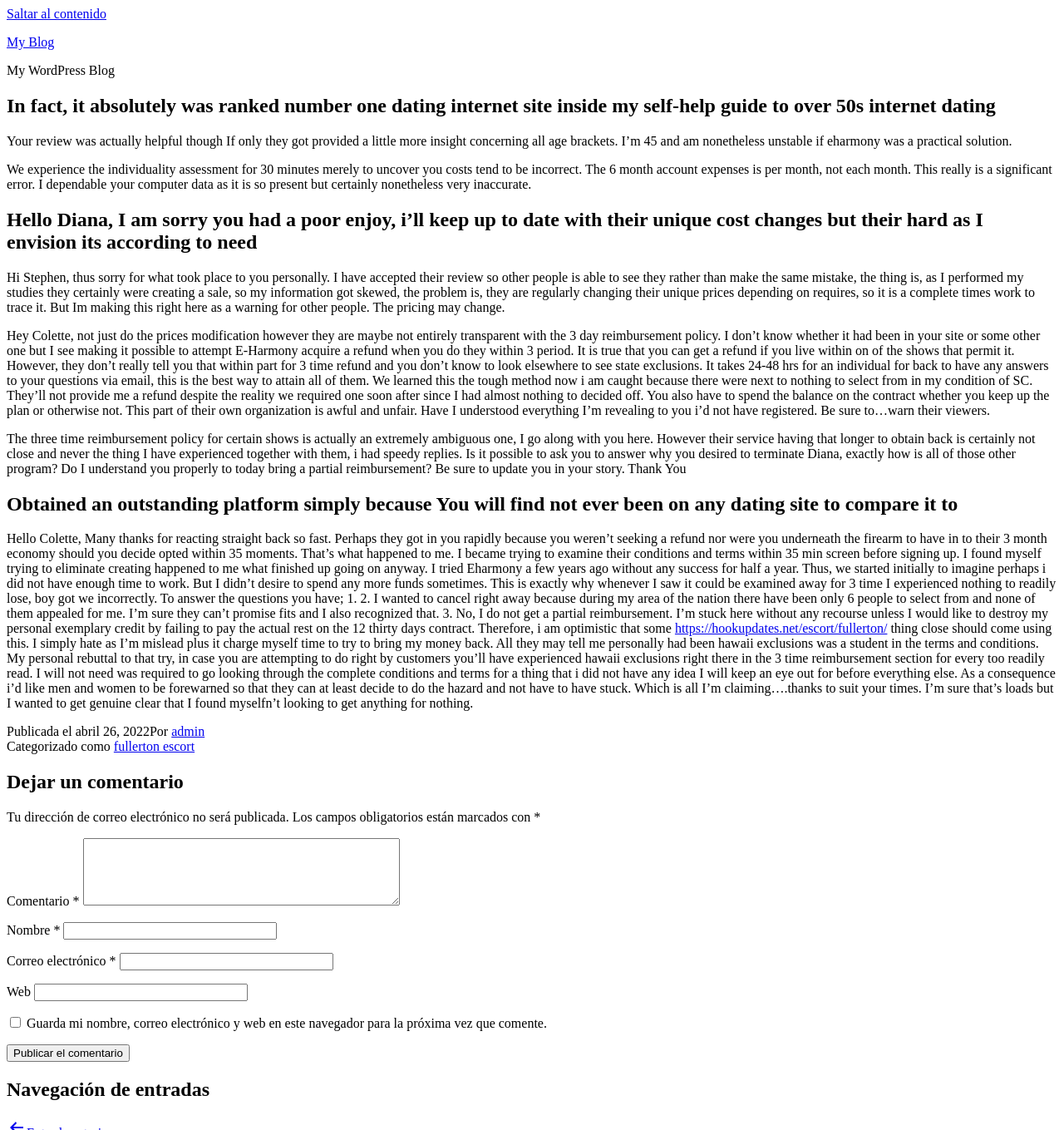What is the date of the blog post?
Using the details shown in the screenshot, provide a comprehensive answer to the question.

In the footer section of the webpage, I found the date 'abril 26, 2022' which indicates the date the blog post was published.